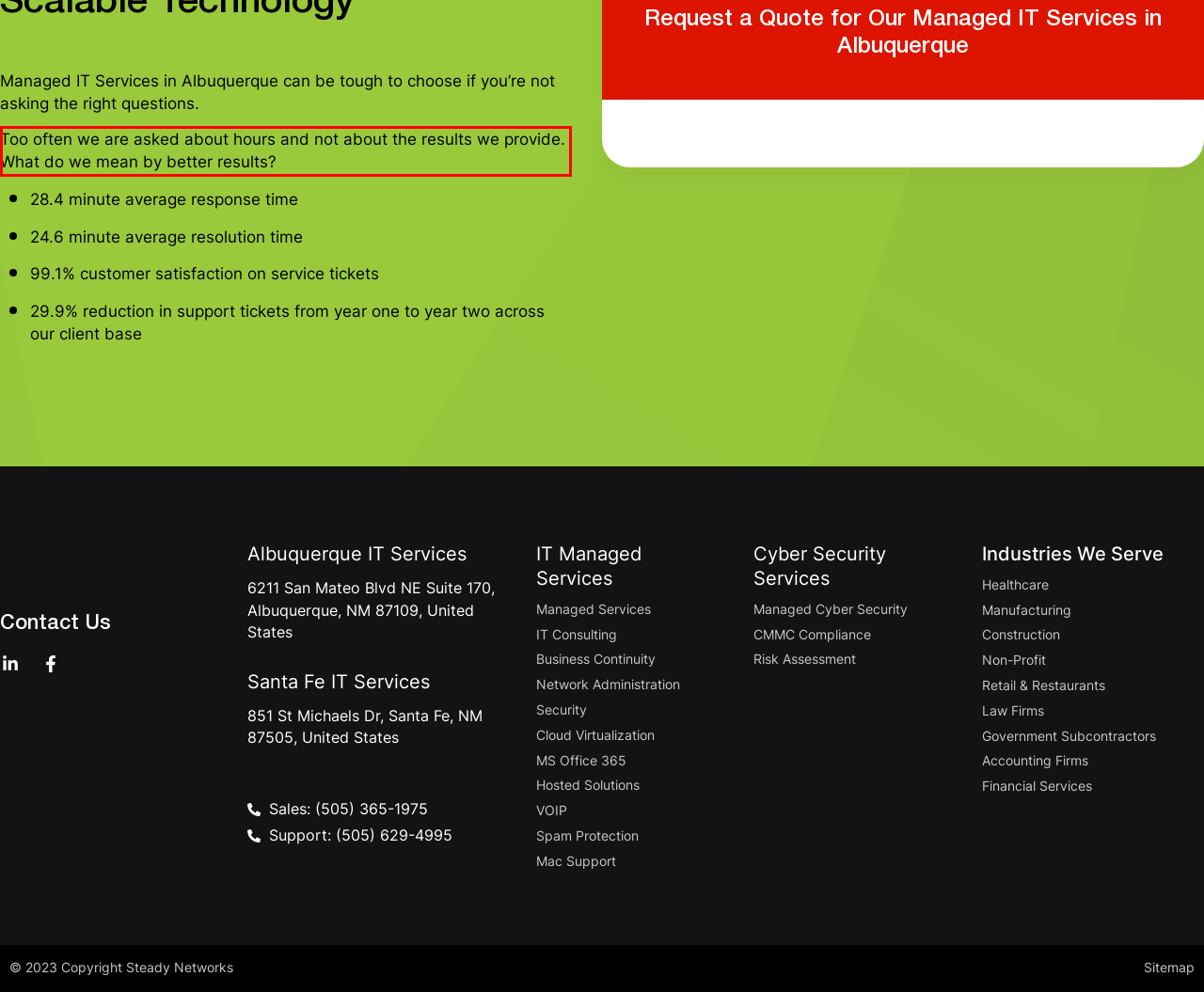Analyze the red bounding box in the provided webpage screenshot and generate the text content contained within.

Too often we are asked about hours and not about the results we provide. What do we mean by better results?